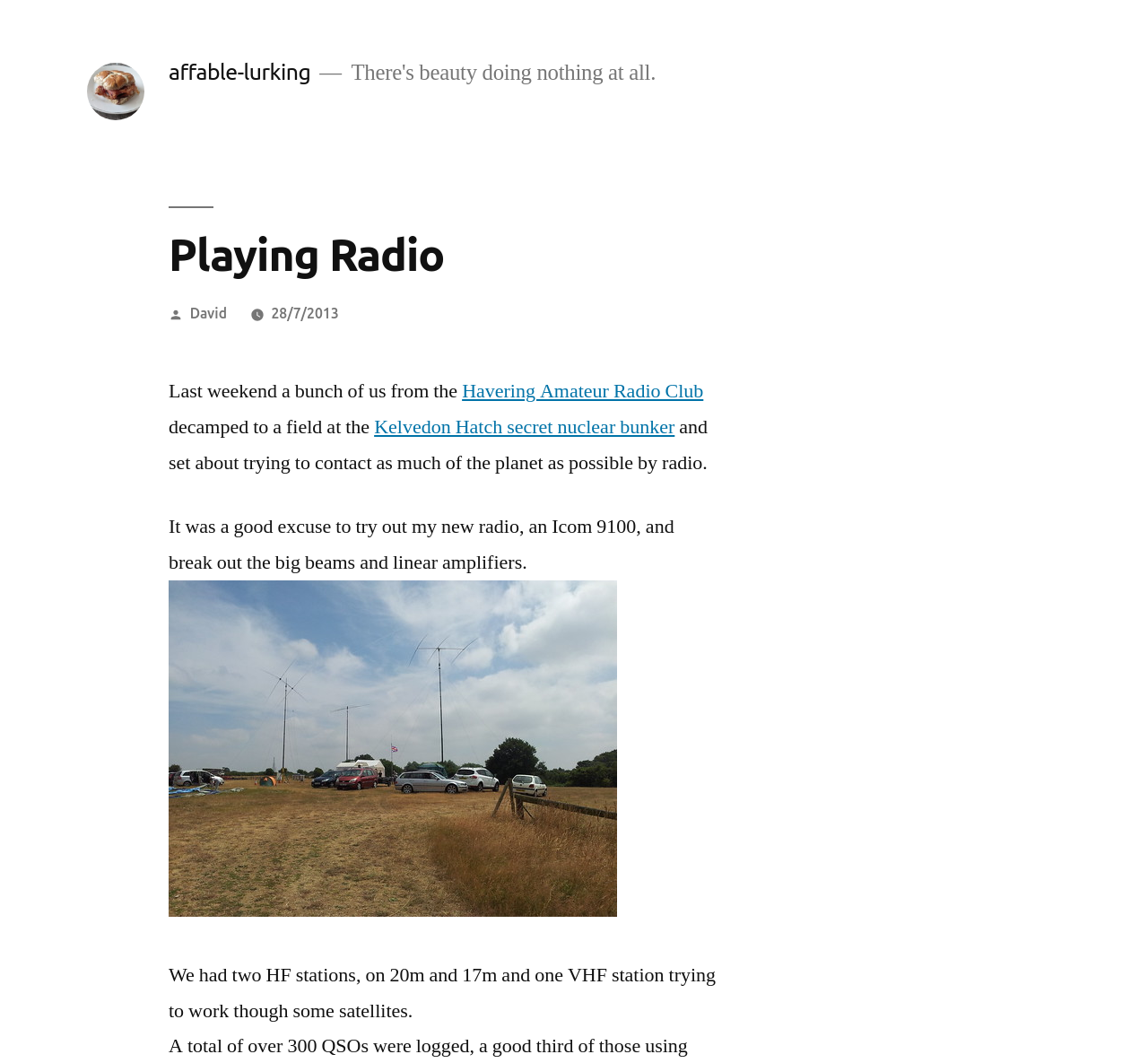What is the name of the location visited?
Answer the question with as much detail as you can, using the image as a reference.

The answer can be found by reading the text, which mentions 'a field at the Kelvedon Hatch secret nuclear bunker'.